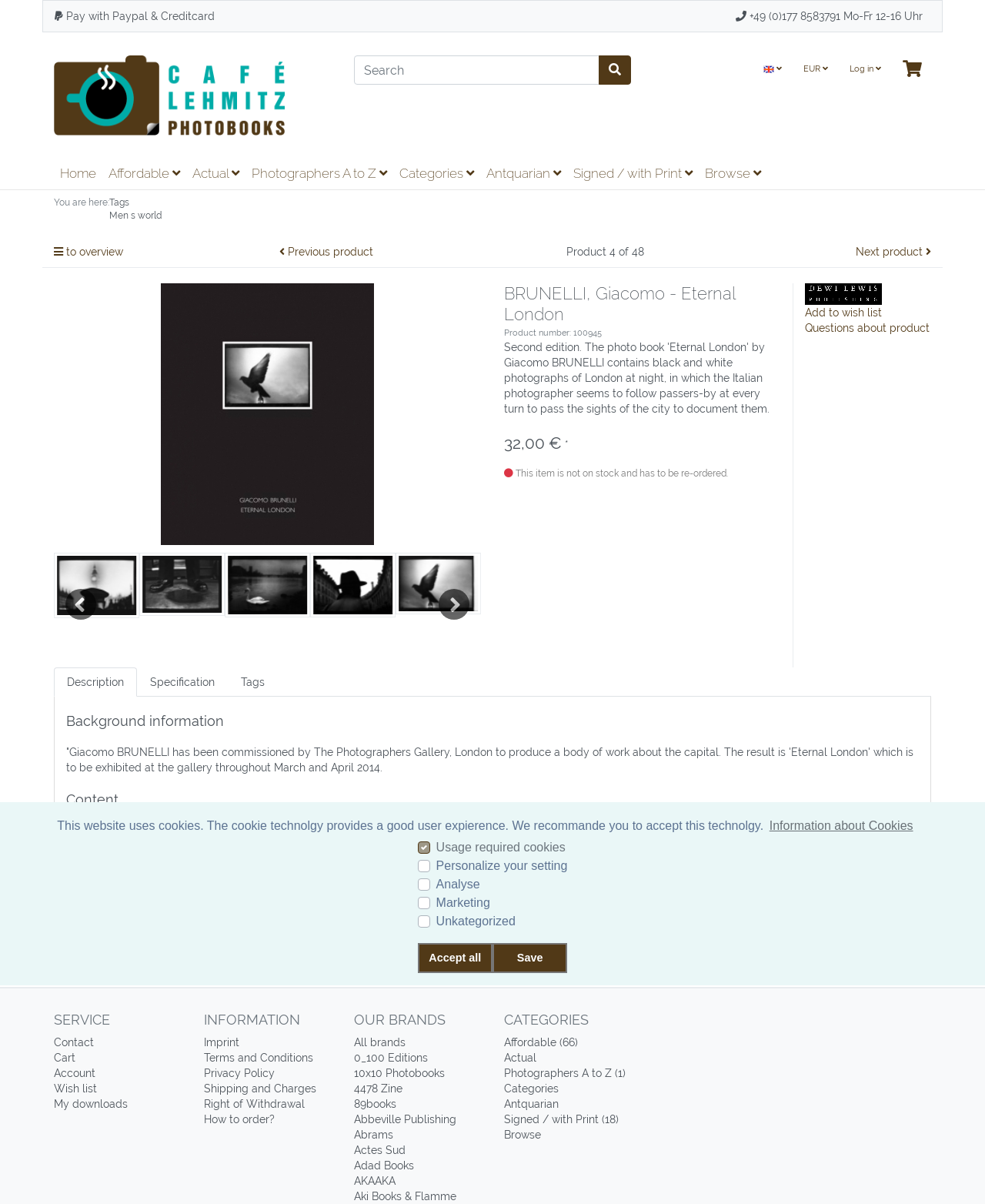Locate the bounding box coordinates of the clickable part needed for the task: "Add to wish list".

[0.817, 0.255, 0.895, 0.265]